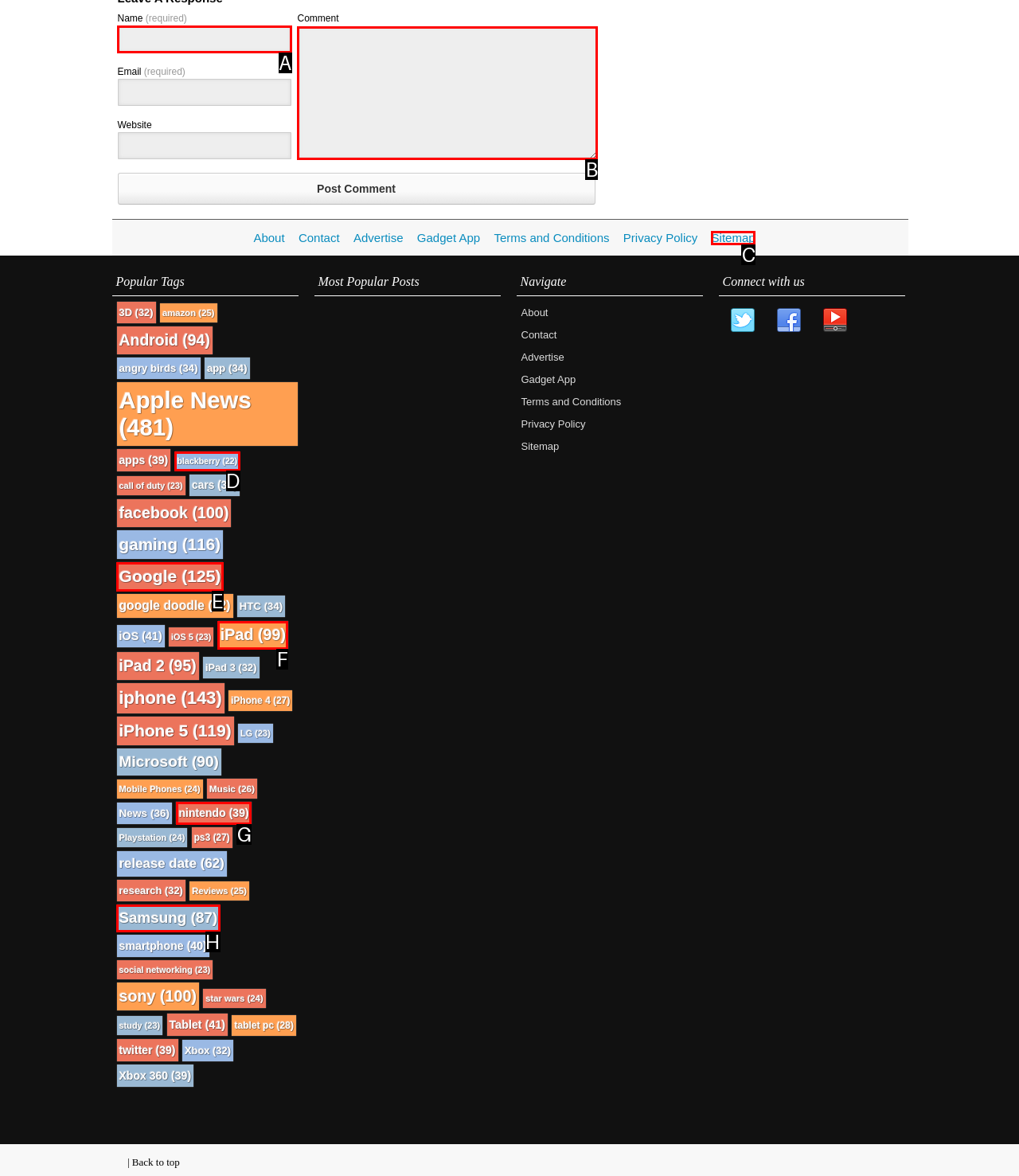Tell me the correct option to click for this task: Enter your name
Write down the option's letter from the given choices.

A